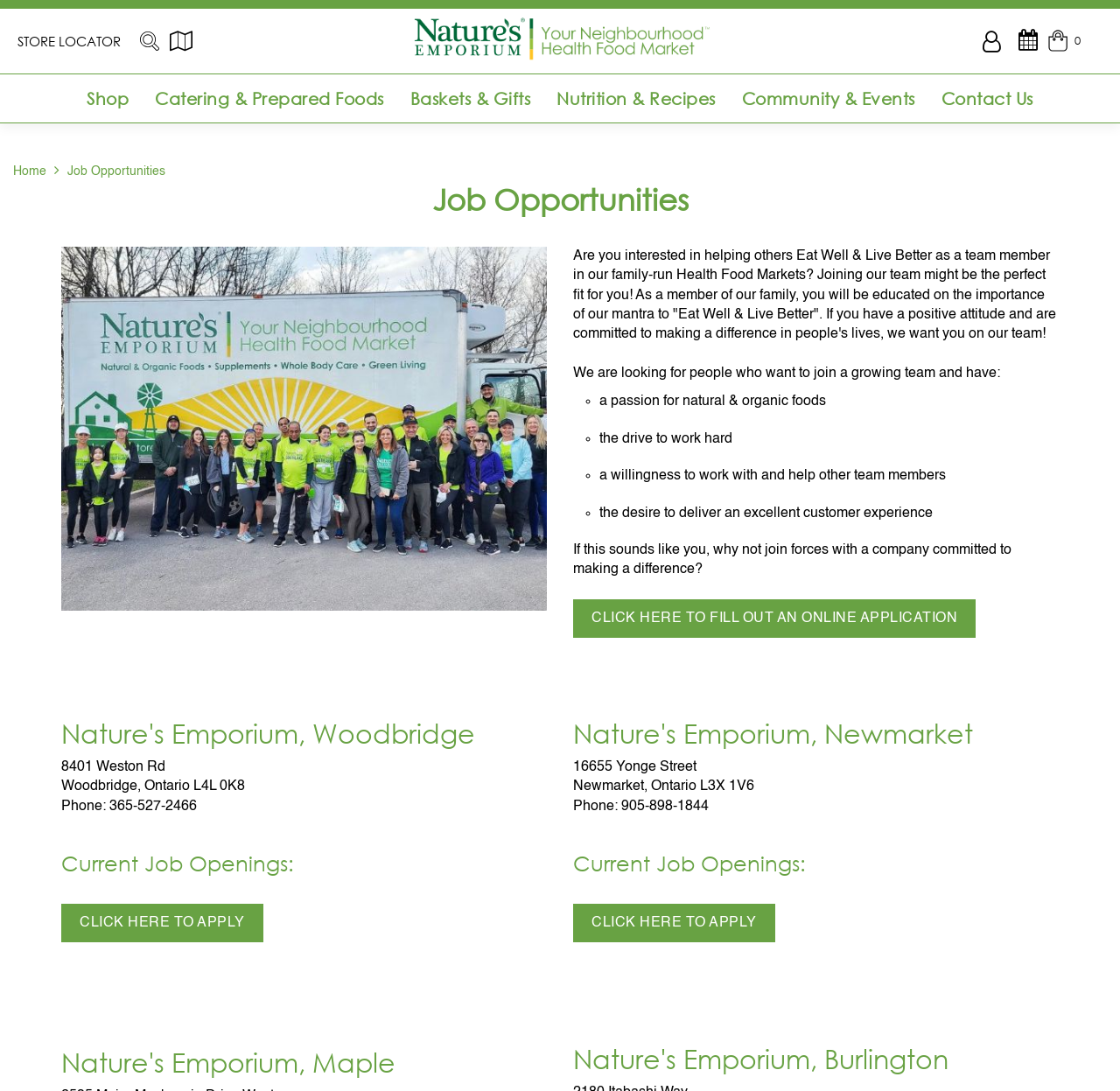Show the bounding box coordinates for the HTML element described as: "Store Locator".

[0.016, 0.024, 0.116, 0.052]